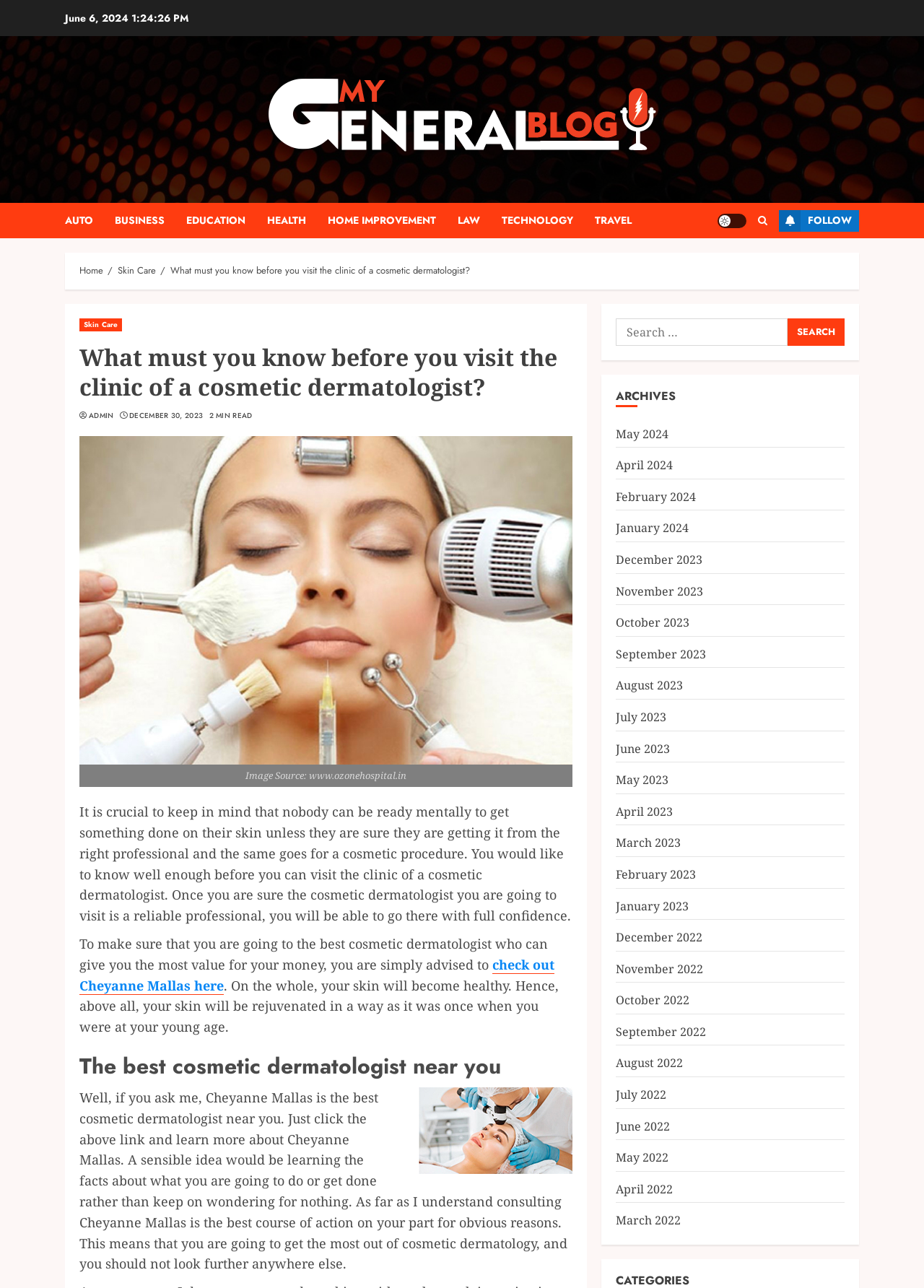Determine the bounding box for the UI element described here: "Skin Care".

[0.127, 0.205, 0.169, 0.216]